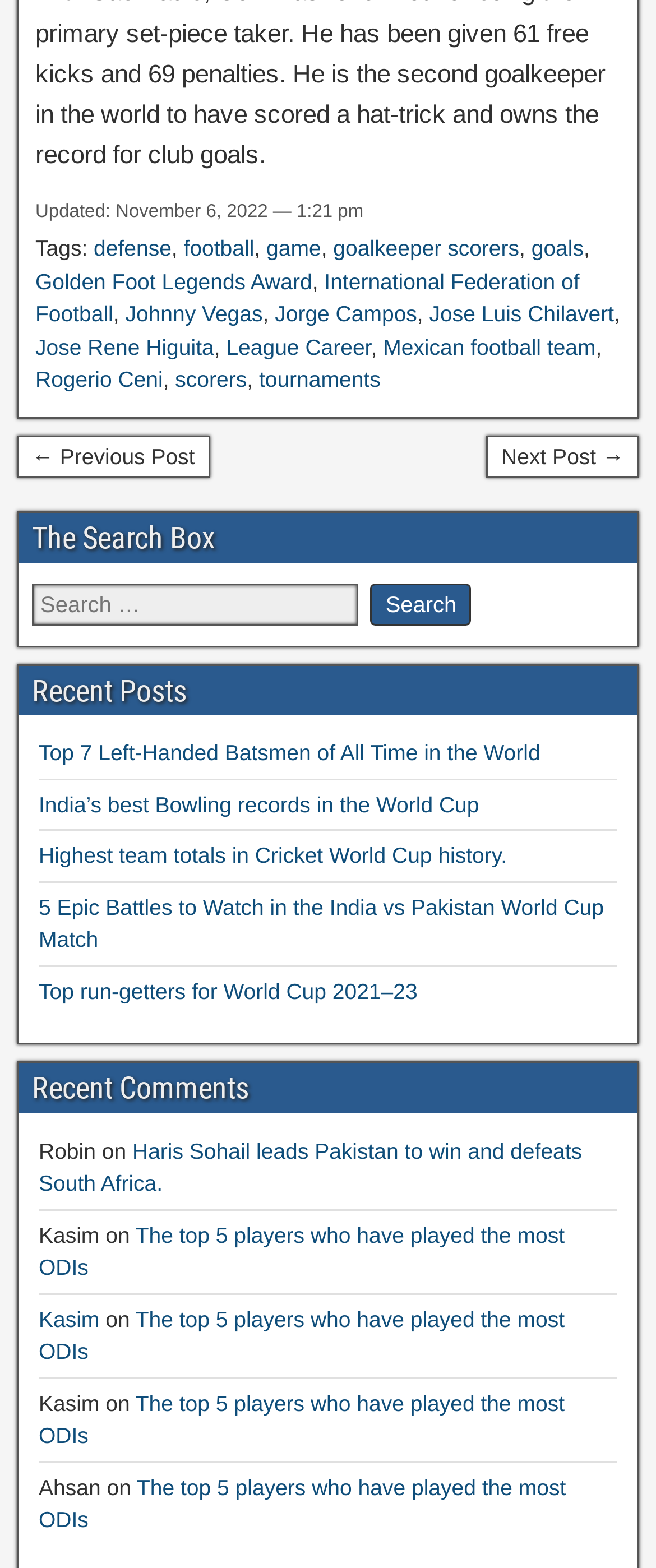Find the bounding box coordinates for the HTML element described in this sentence: "Rogerio Ceni". Provide the coordinates as four float numbers between 0 and 1, in the format [left, top, right, bottom].

[0.054, 0.234, 0.248, 0.25]